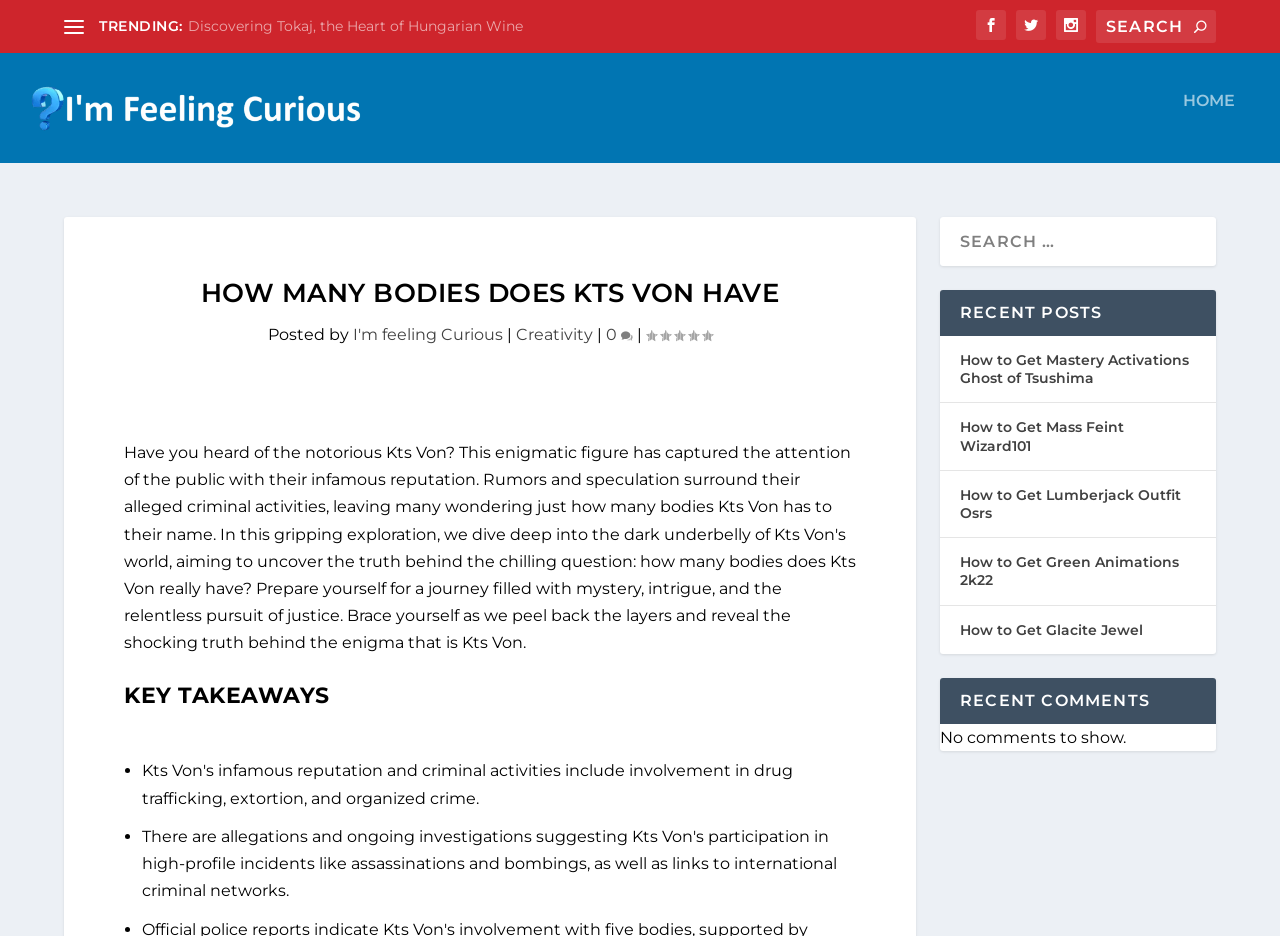Determine the bounding box of the UI element mentioned here: "0". The coordinates must be in the format [left, top, right, bottom] with values ranging from 0 to 1.

[0.008, 0.56, 0.047, 0.613]